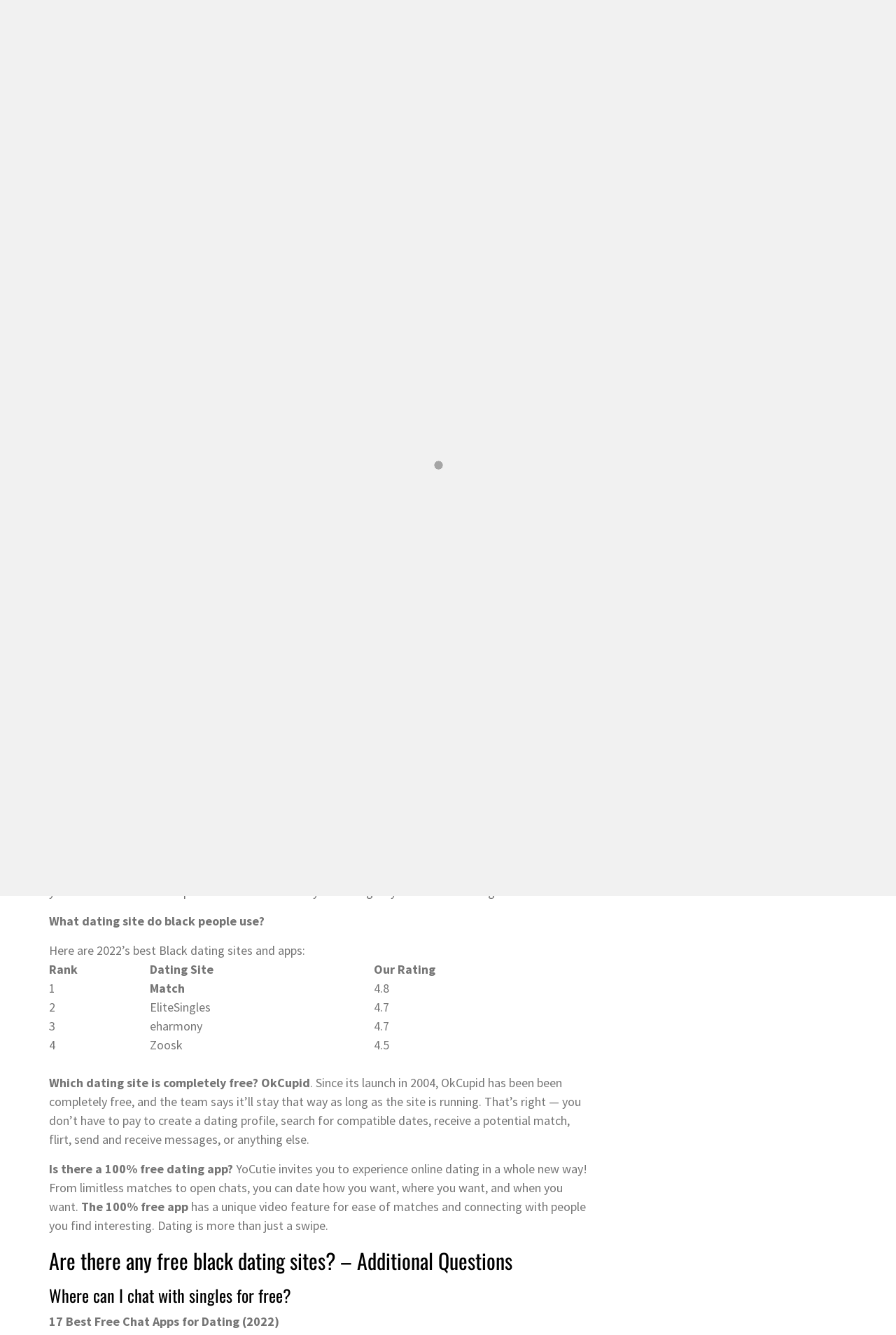Pinpoint the bounding box coordinates of the clickable area necessary to execute the following instruction: "Click the 'Join BlackCupid.com' link". The coordinates should be given as four float numbers between 0 and 1, namely [left, top, right, bottom].

[0.295, 0.634, 0.323, 0.646]